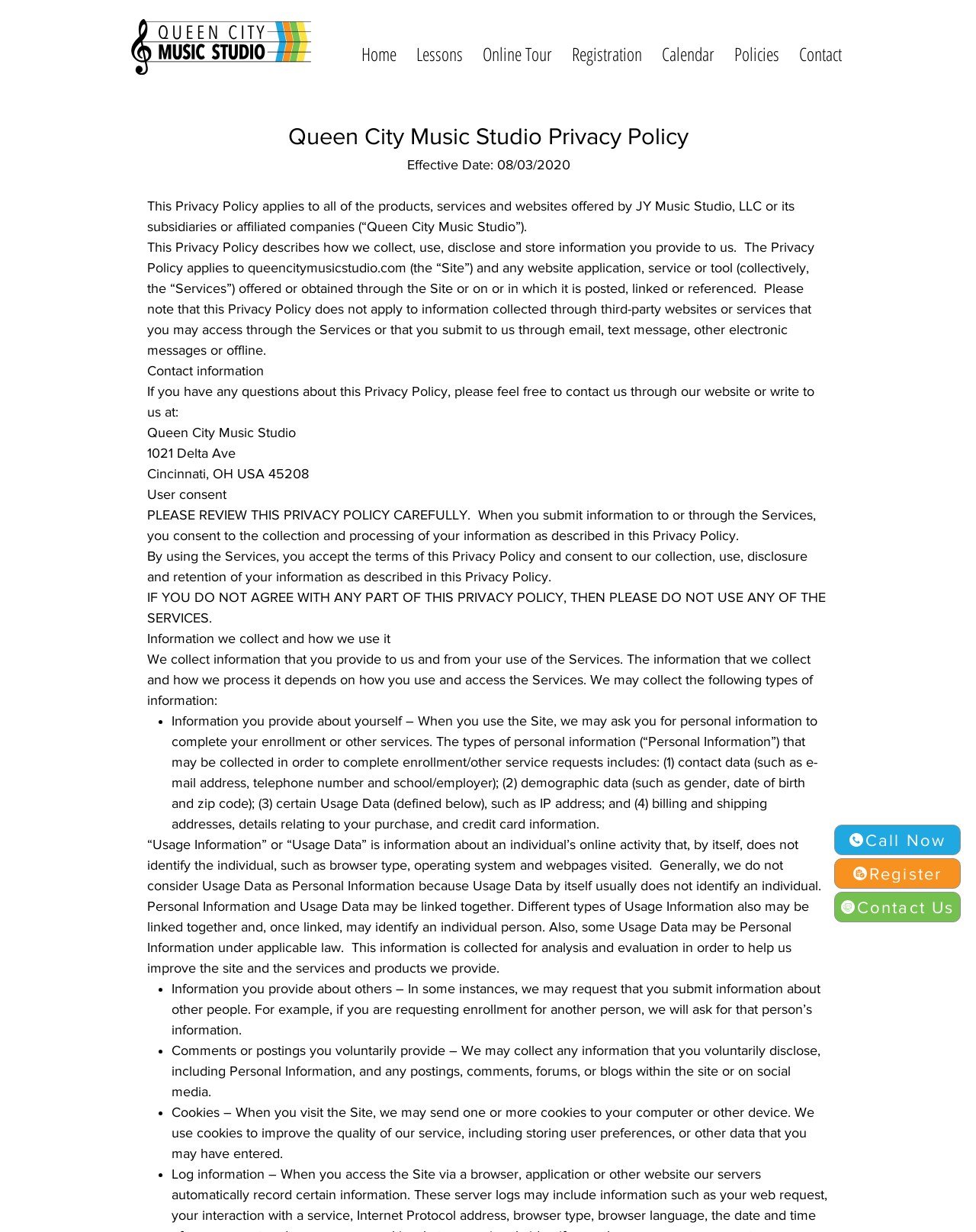What is the name of the music studio?
Carefully examine the image and provide a detailed answer to the question.

I found the answer by looking at the StaticText element with the text 'Queen City Music Studio Privacy Policy' at the top of the page, and also by seeing the same name mentioned multiple times throughout the page.